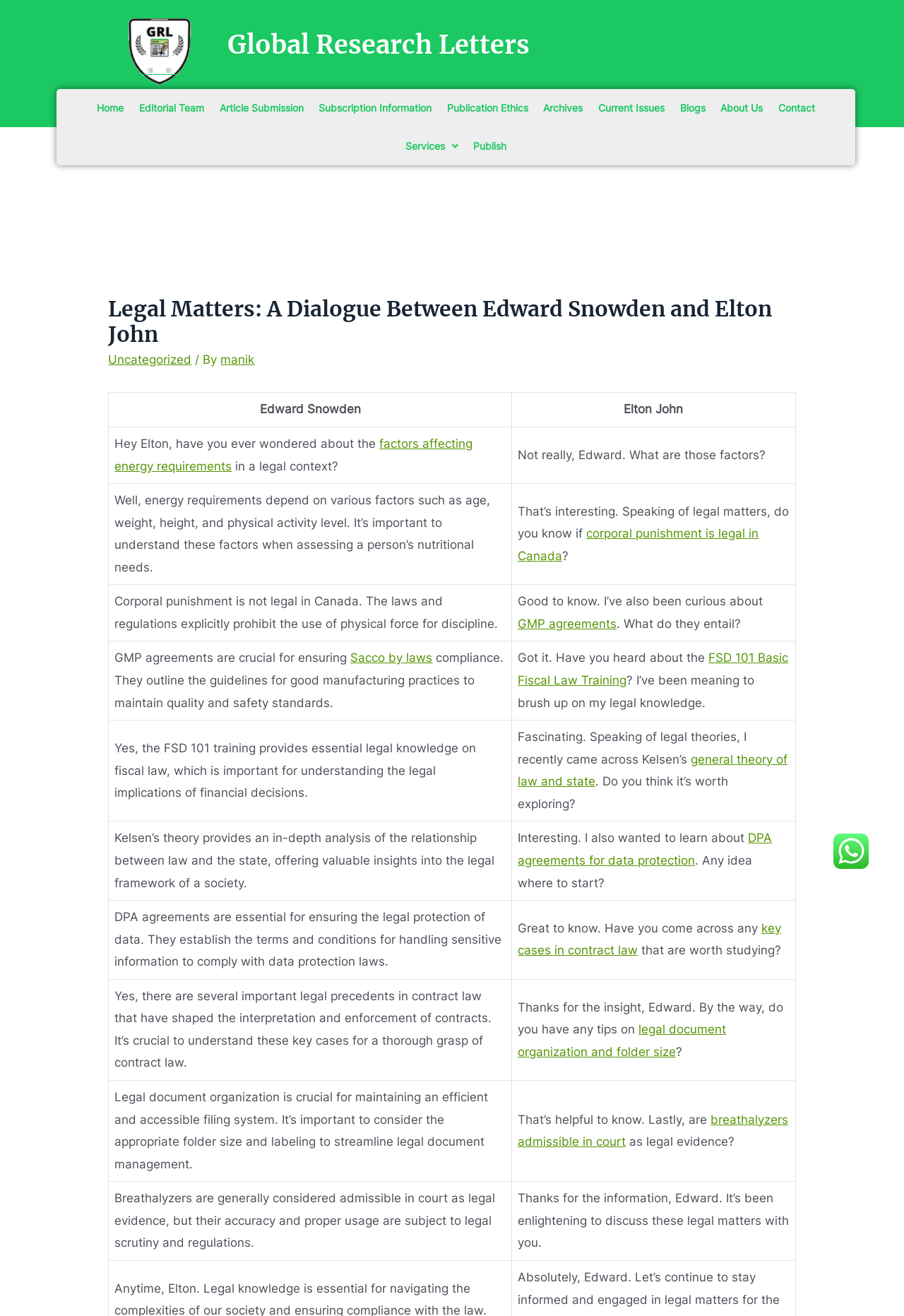Is corporal punishment legal in Canada?
Please ensure your answer to the question is detailed and covers all necessary aspects.

The answer can be found in the gridcell element with the text 'Corporal punishment is not legal in Canada. The laws and regulations explicitly prohibit the use of physical force for discipline.' located in the dialogue between Edward Snowden and Elton John.